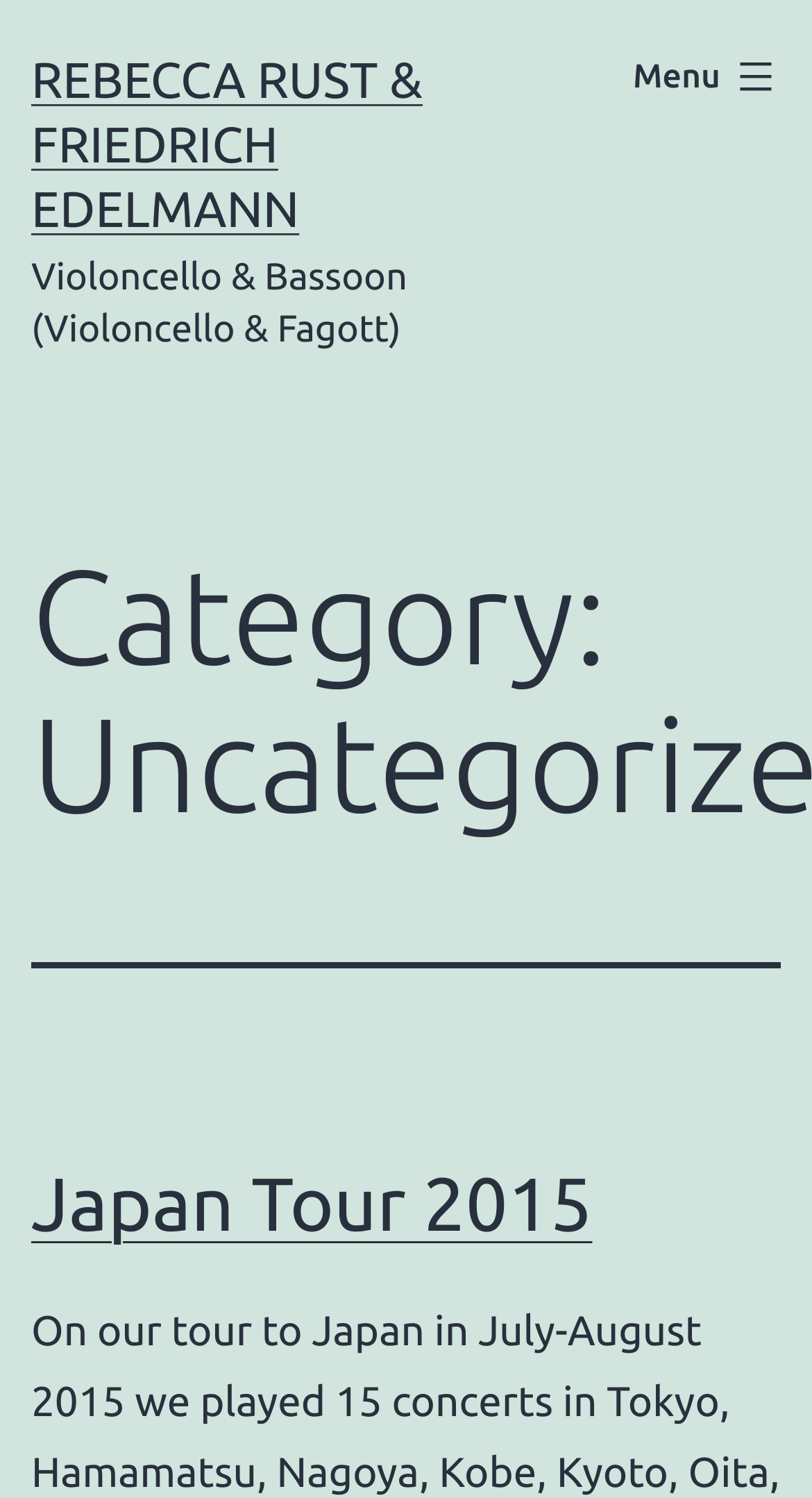What is the category of the current page?
Give a comprehensive and detailed explanation for the question.

The category of the current page can be found in the header section, which reads 'Category: Uncategorized'.